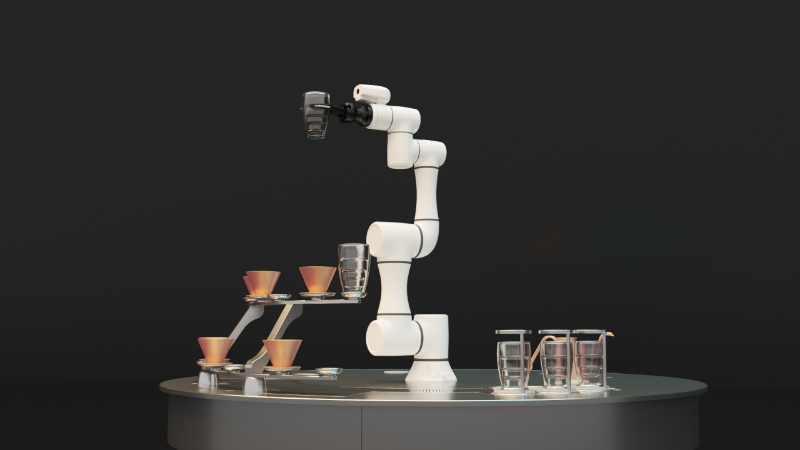Provide a short answer using a single word or phrase for the following question: 
In which country is there a high density of small businesses that could benefit from this technology?

Korea